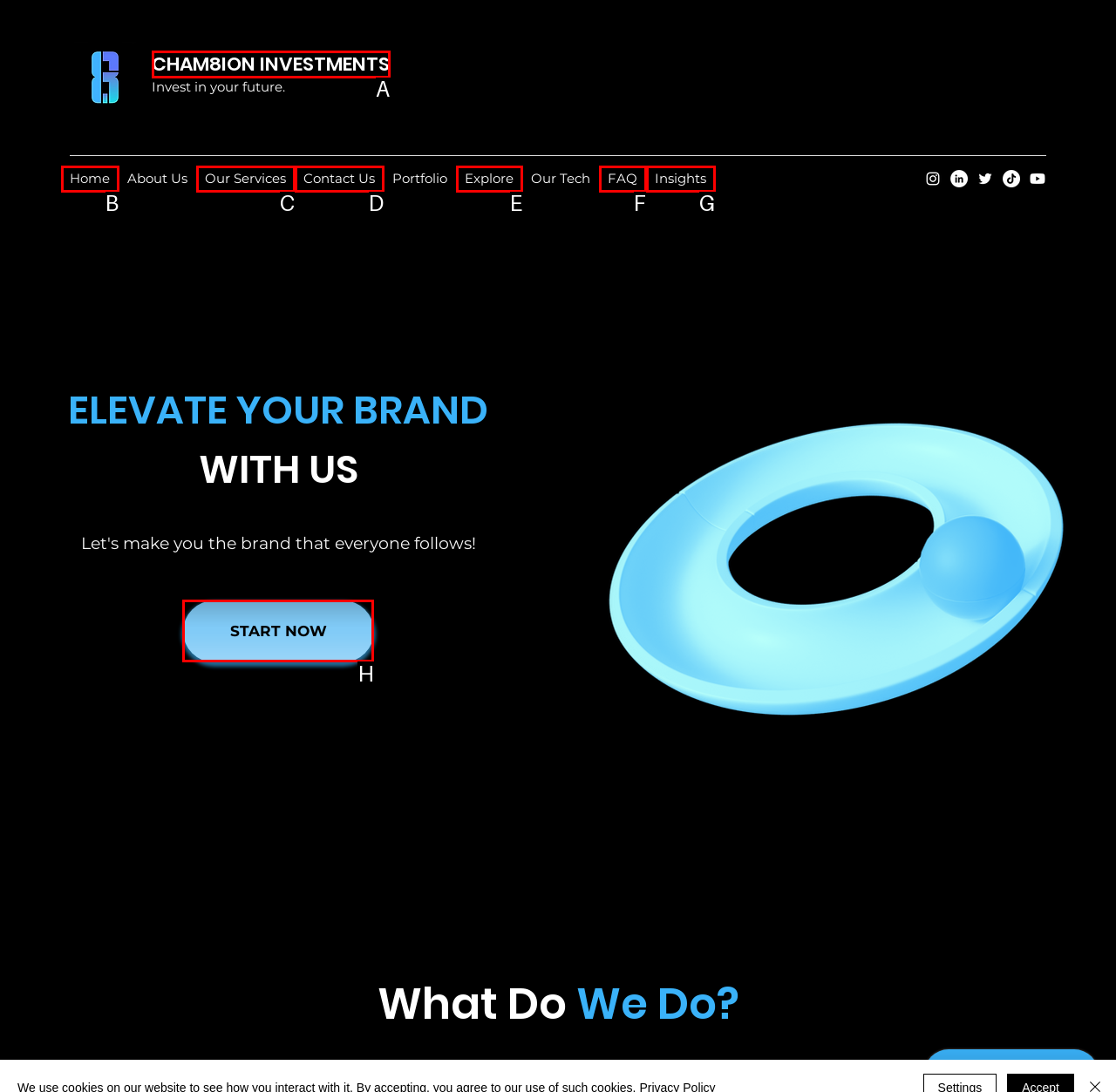Which lettered UI element aligns with this description: Contact Us
Provide your answer using the letter from the available choices.

D